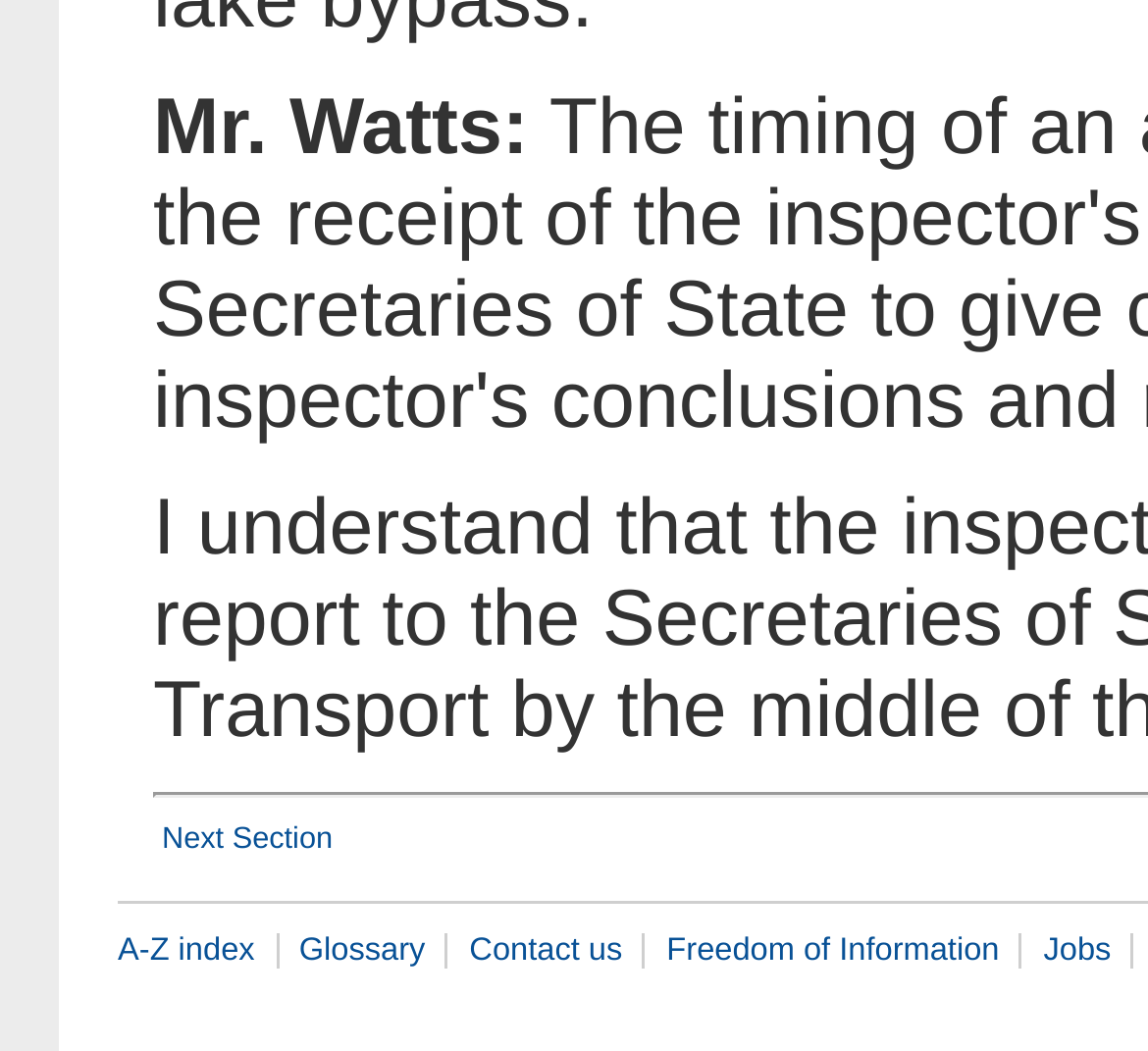Is there a search function on the webpage?
From the image, respond using a single word or phrase.

No